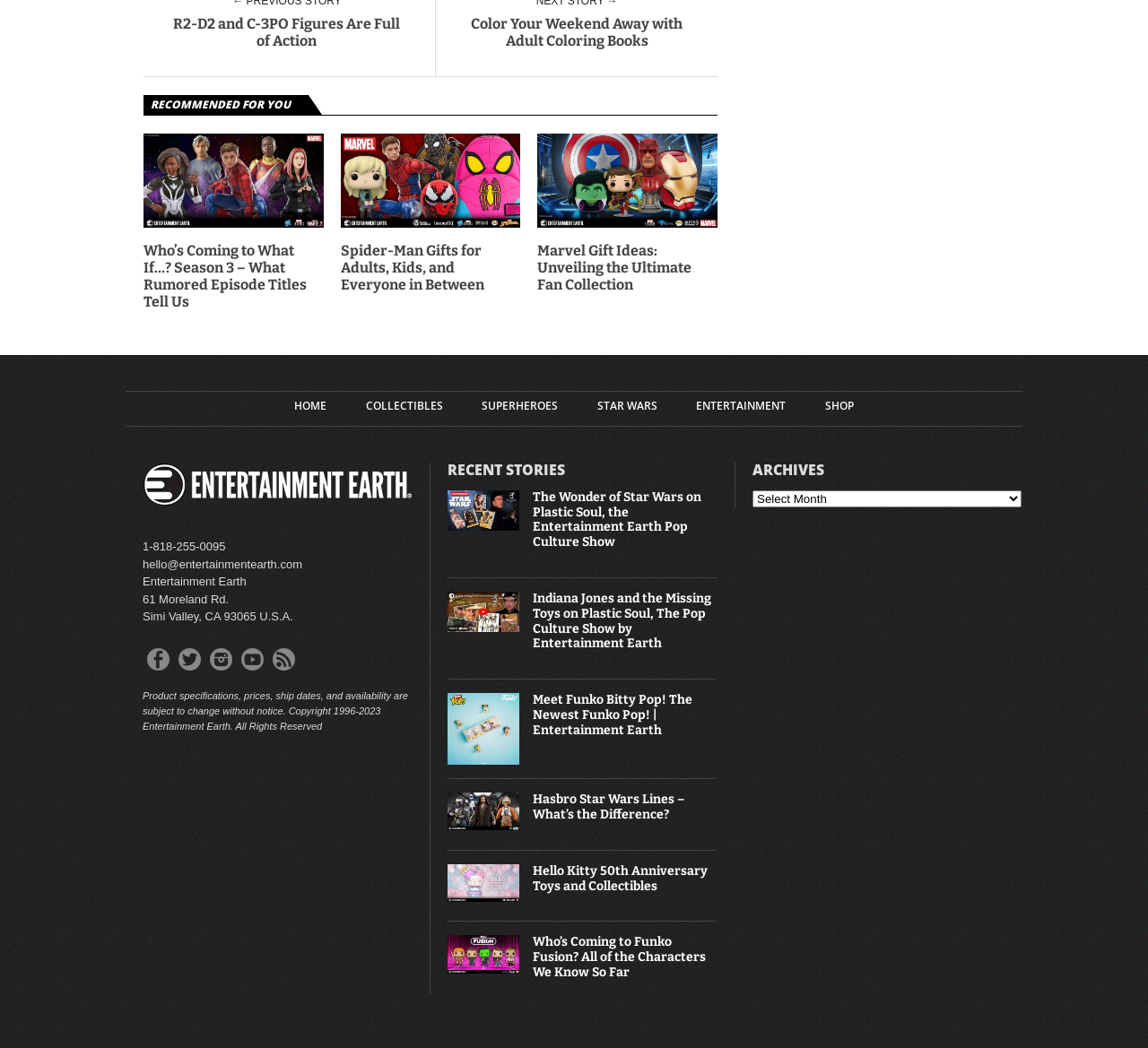Identify the bounding box coordinates of the clickable section necessary to follow the following instruction: "Sign in to the forum". The coordinates should be presented as four float numbers from 0 to 1, i.e., [left, top, right, bottom].

None